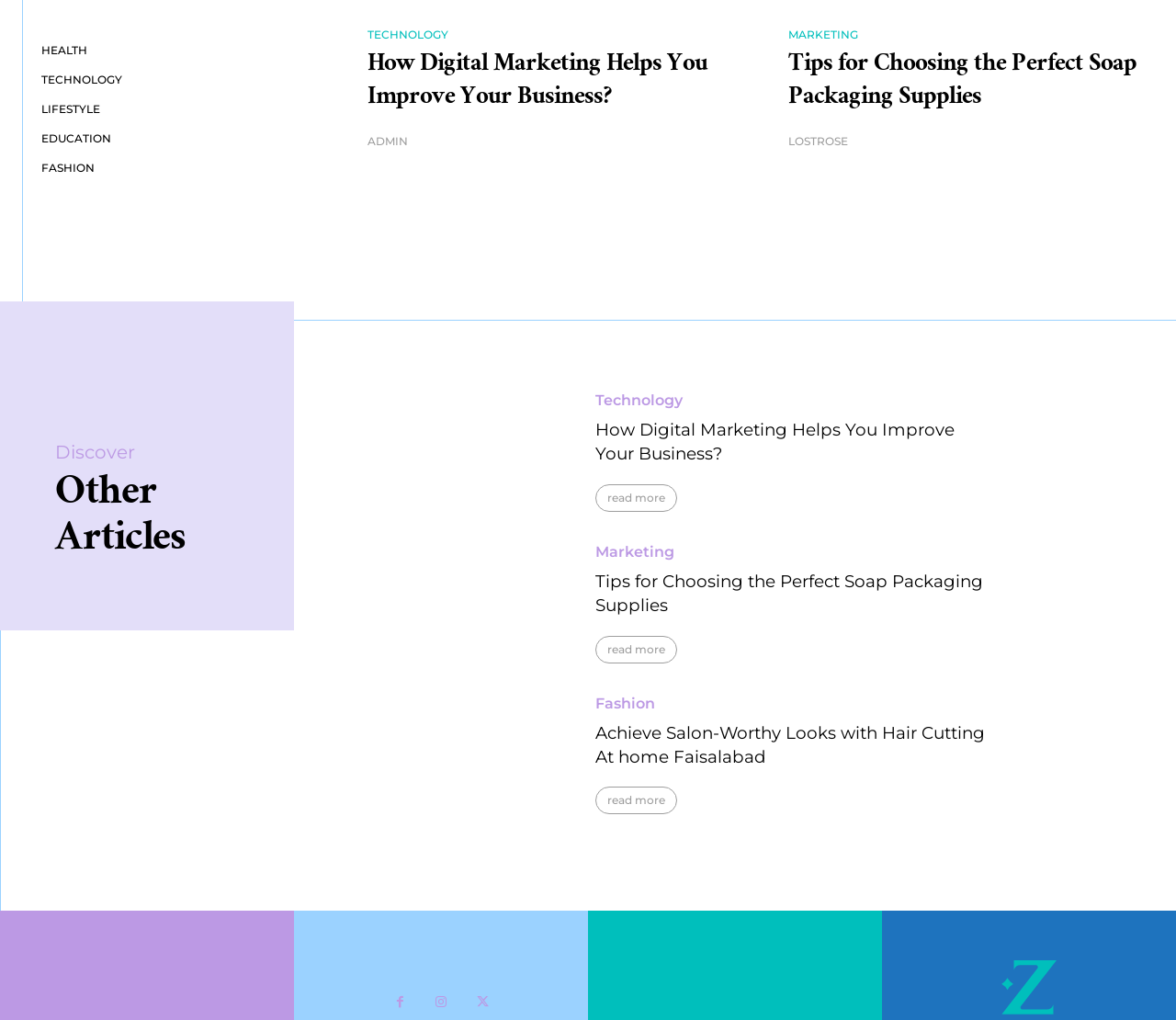Utilize the details in the image to thoroughly answer the following question: What is the purpose of the 'read more' links?

I noticed that there are several 'read more' links throughout the webpage, which are likely to be links to read the full articles. The purpose of these links is to allow users to access the complete content of the articles.